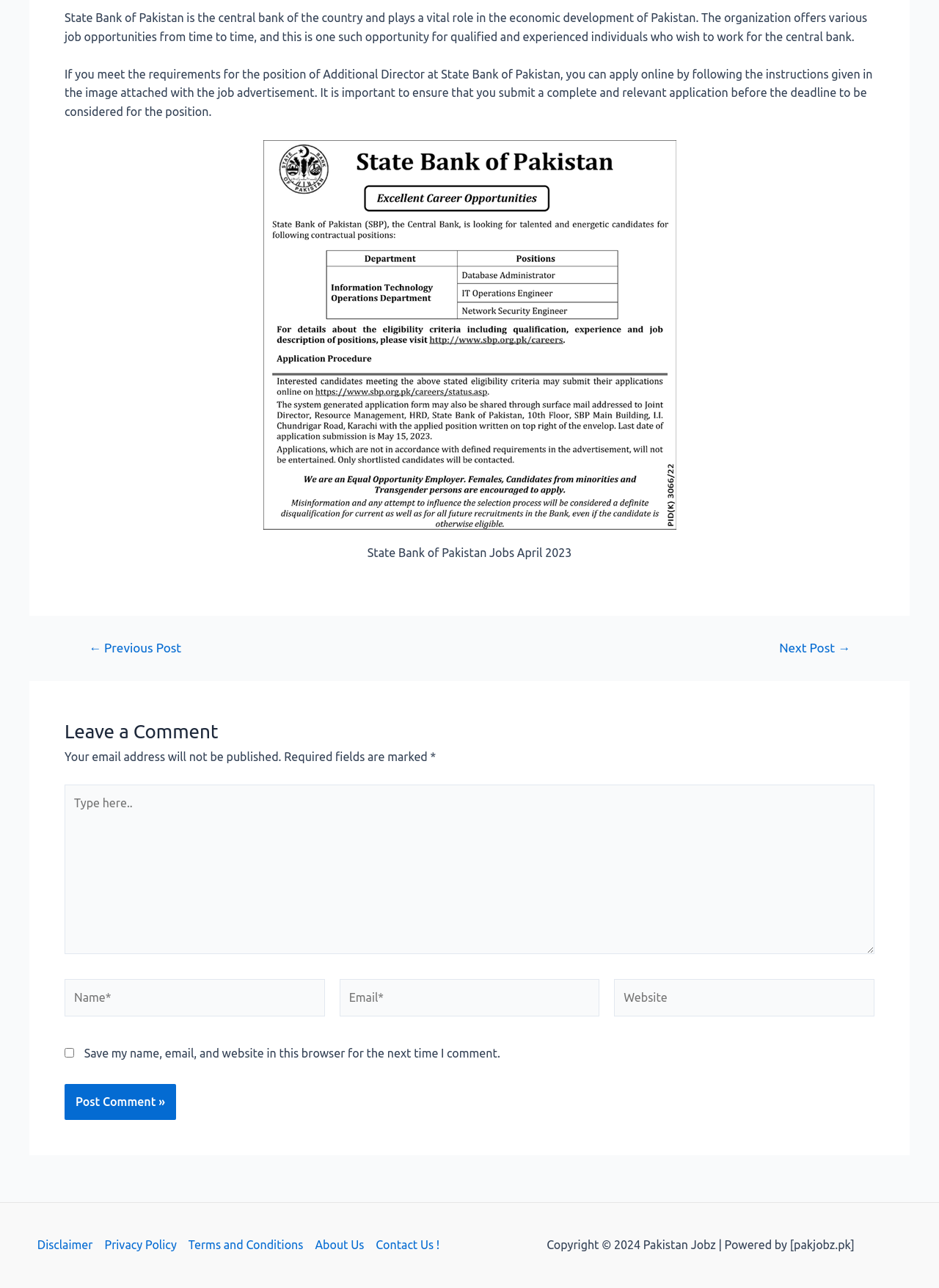Given the element description "Terms and Conditions", identify the bounding box of the corresponding UI element.

[0.194, 0.96, 0.329, 0.974]